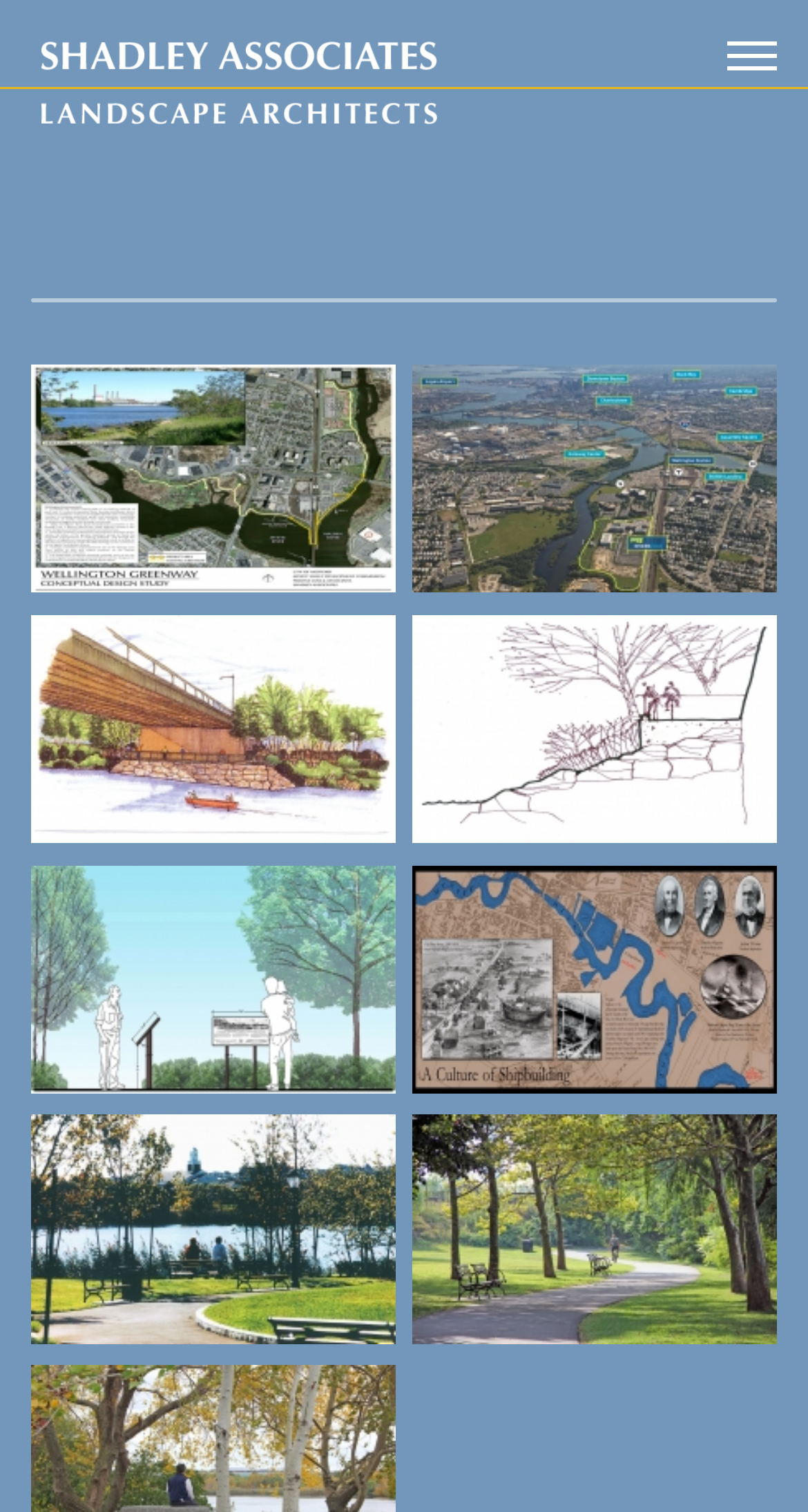What is the purpose of the 'Skip to main content' link?
Answer the question with a detailed explanation, including all necessary information.

I inferred the purpose of the 'Skip to main content' link by understanding its common usage in webpages, which is to provide accessibility to users who want to skip the navigation menu and go directly to the main content of the webpage.